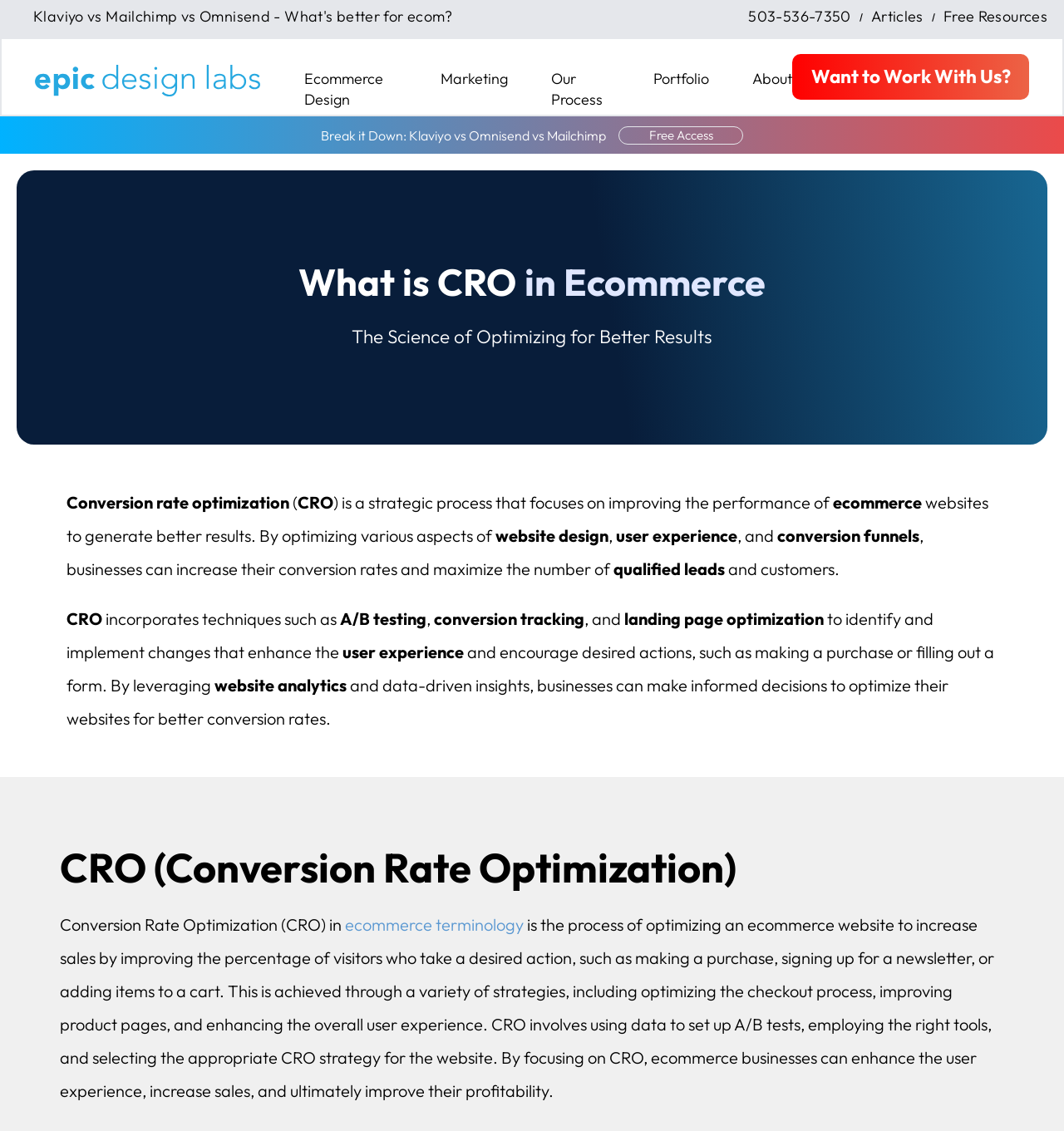Please determine and provide the text content of the webpage's heading.

What is CRO
in Ecommerce